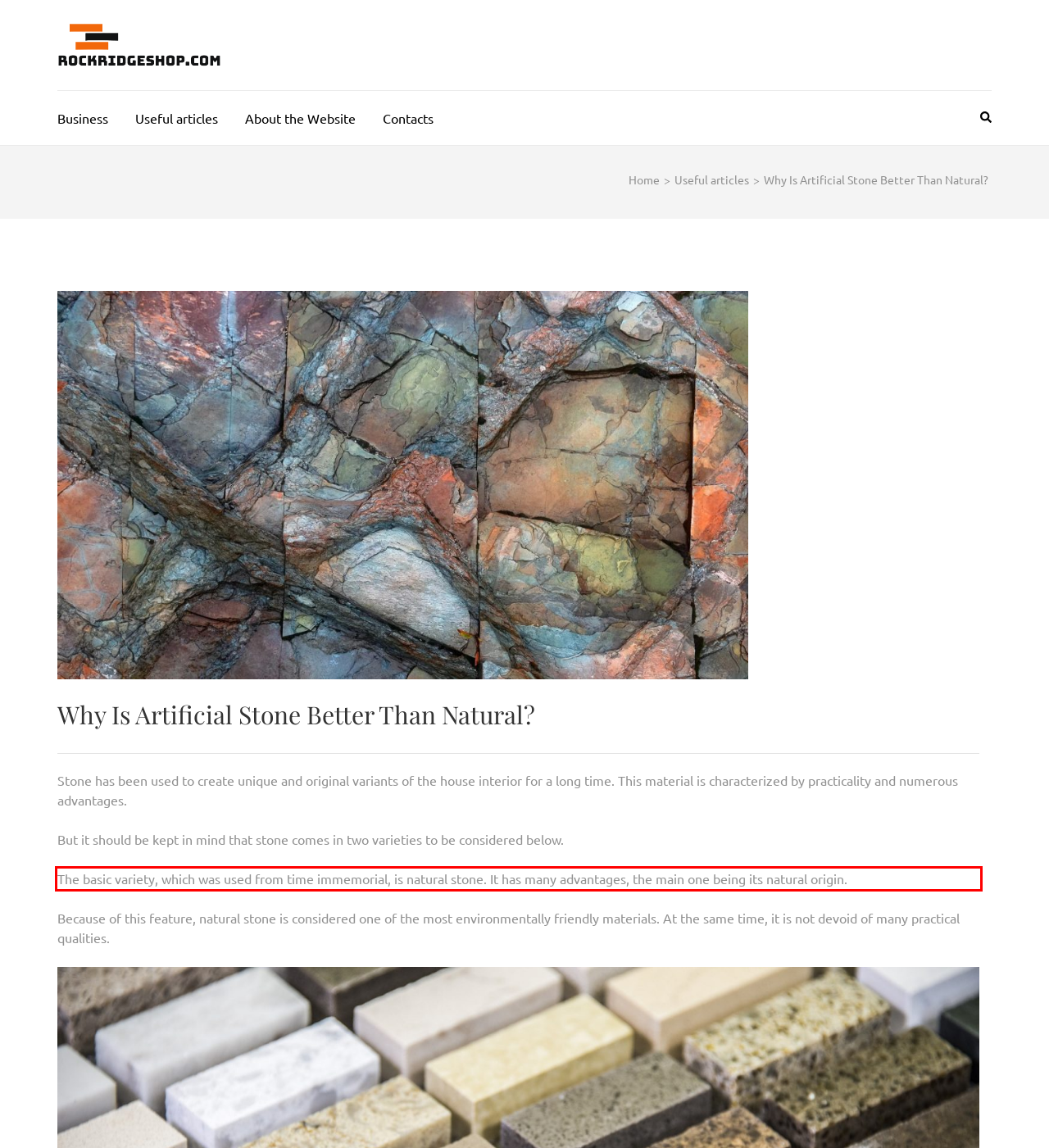Look at the screenshot of the webpage, locate the red rectangle bounding box, and generate the text content that it contains.

The basic variety, which was used from time immemorial, is natural stone. It has many advantages, the main one being its natural origin.